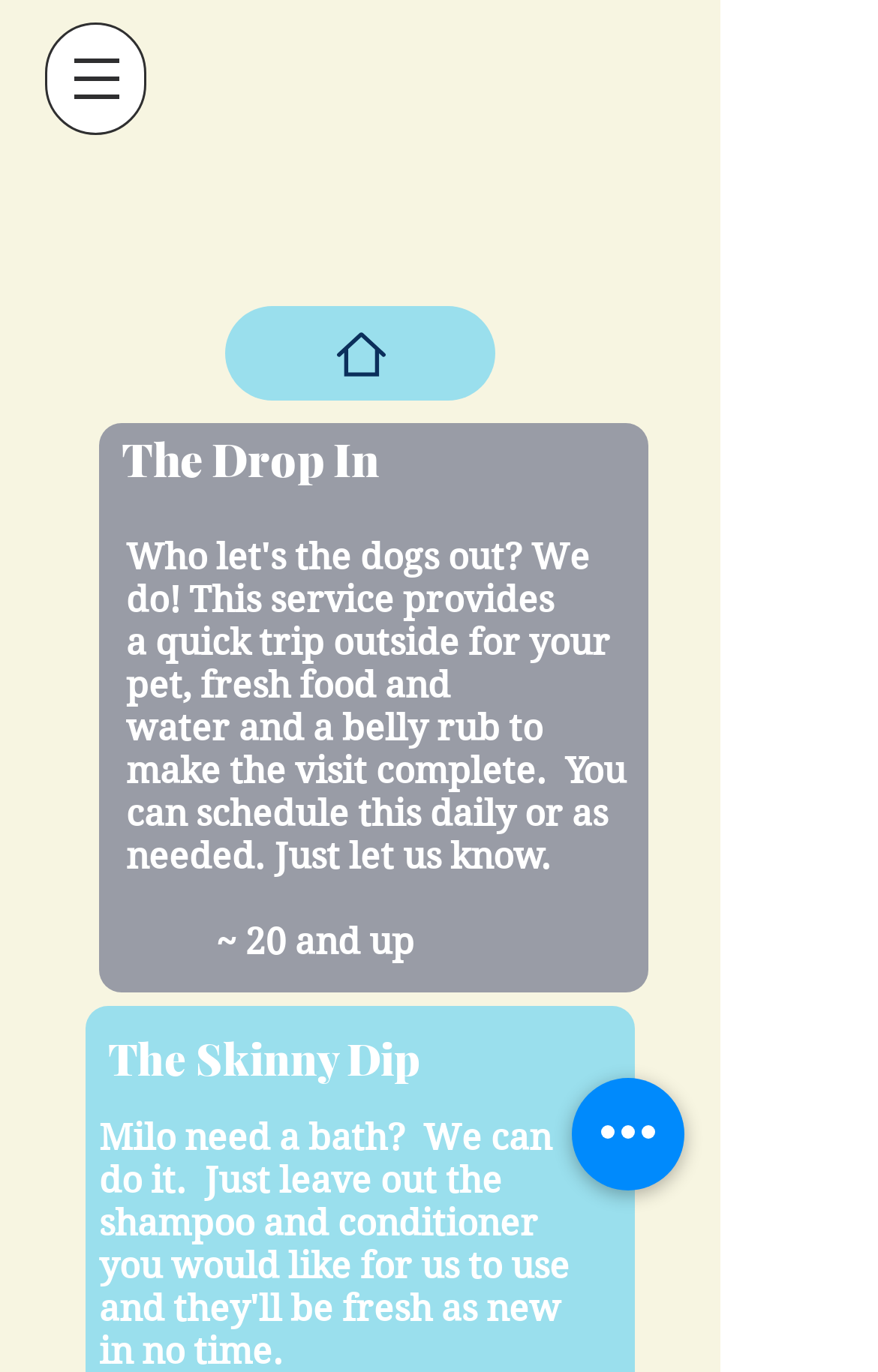What is the name of the pet sitting service?
Refer to the image and answer the question using a single word or phrase.

Come Sit Stay ATL